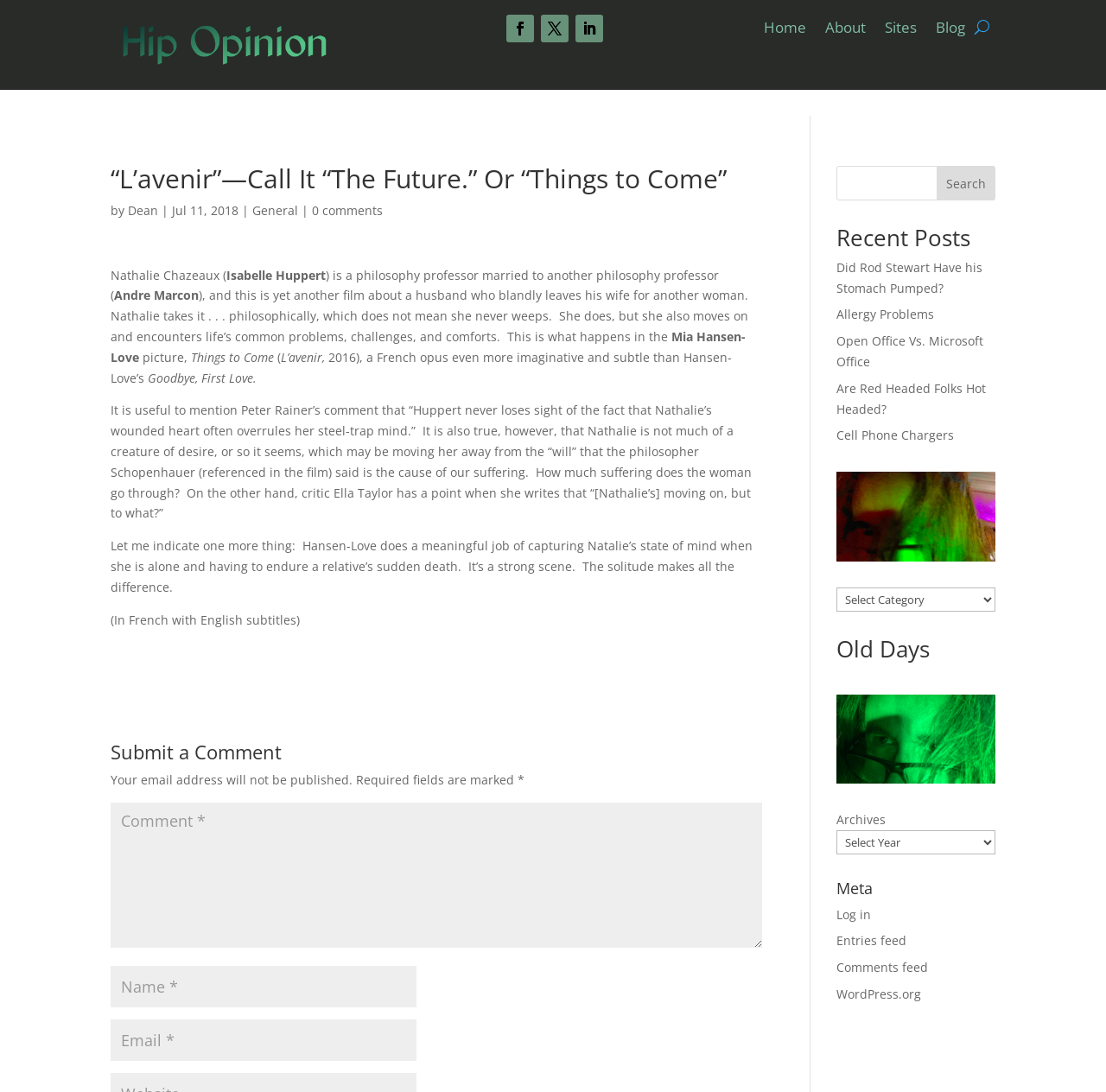What is the language of the film? Based on the screenshot, please respond with a single word or phrase.

French